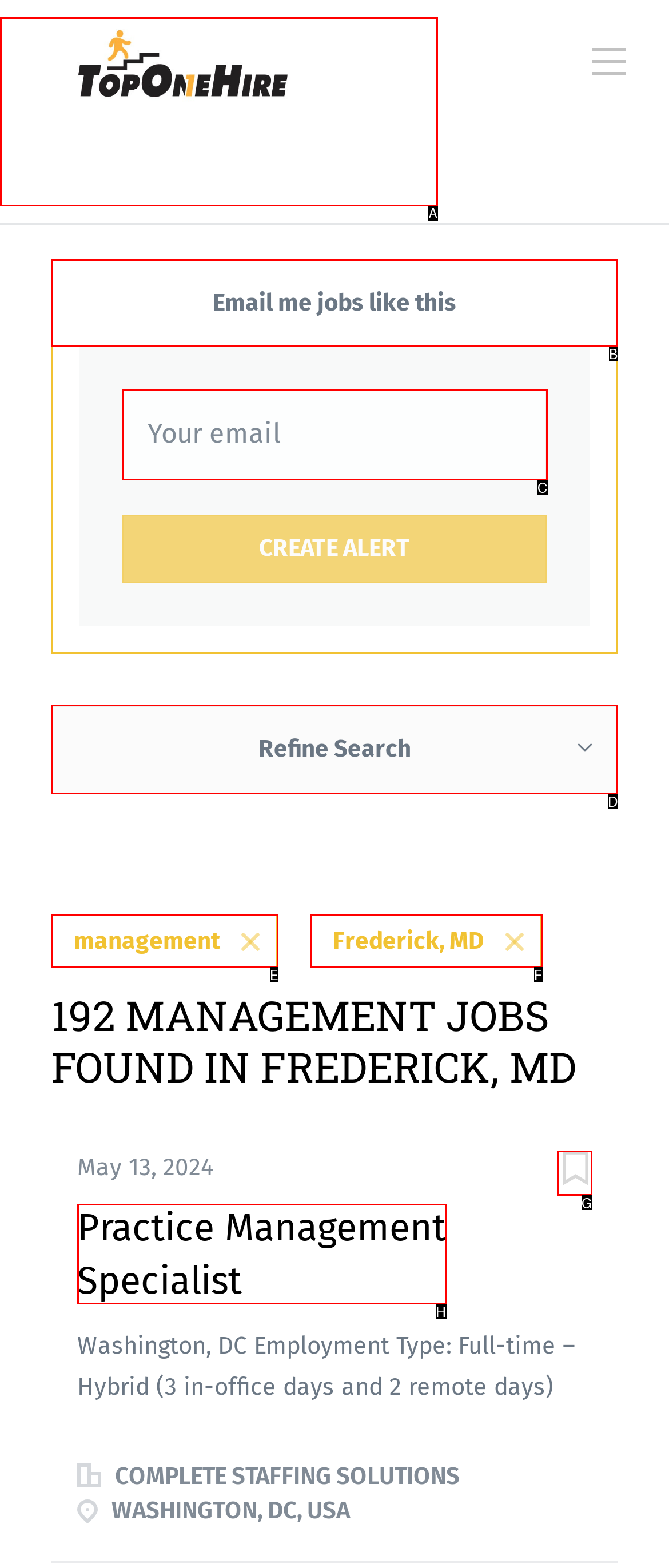Given the description: management, select the HTML element that matches it best. Reply with the letter of the chosen option directly.

E